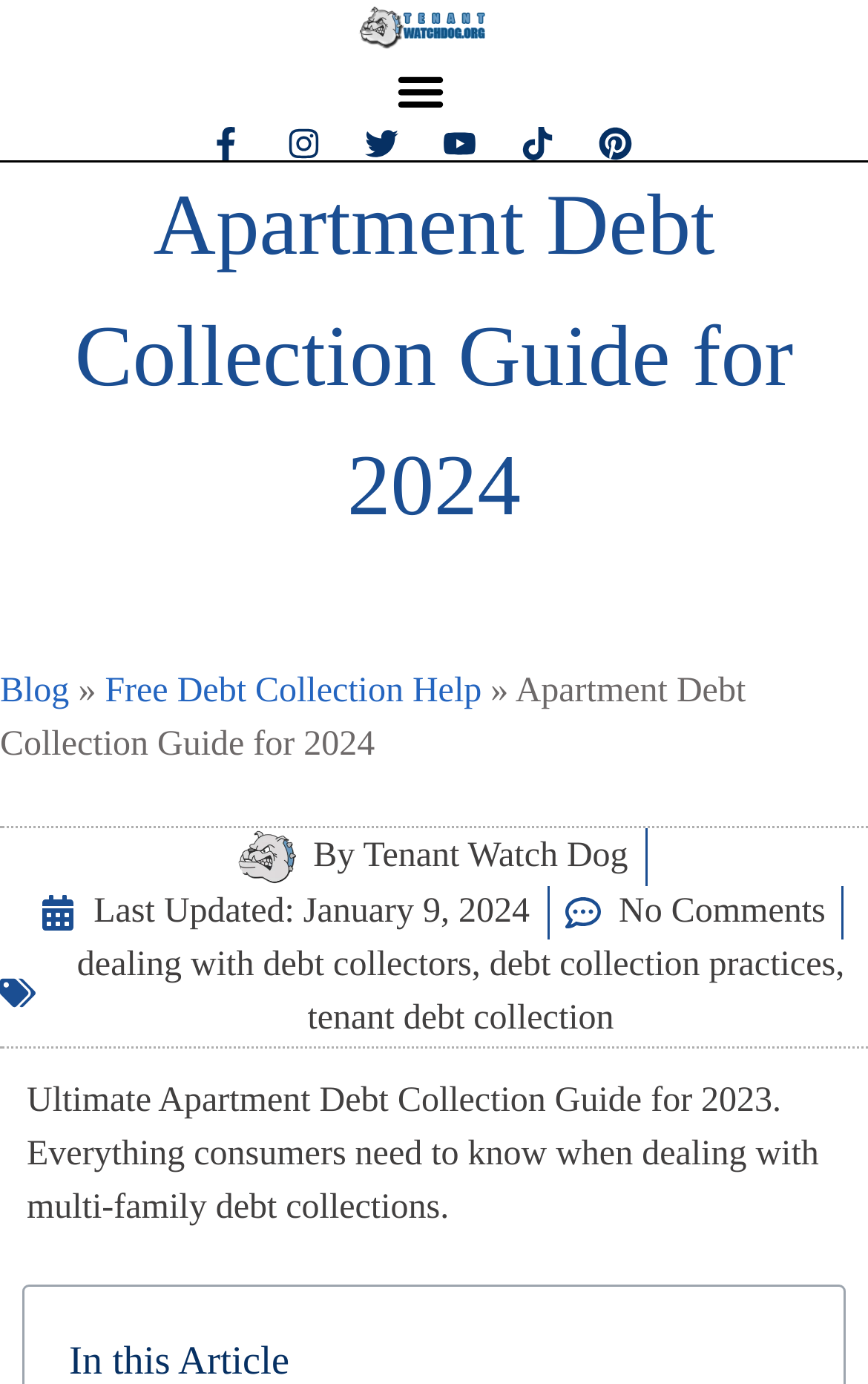Provide the bounding box coordinates of the UI element this sentence describes: "Instagram".

[0.331, 0.092, 0.37, 0.116]